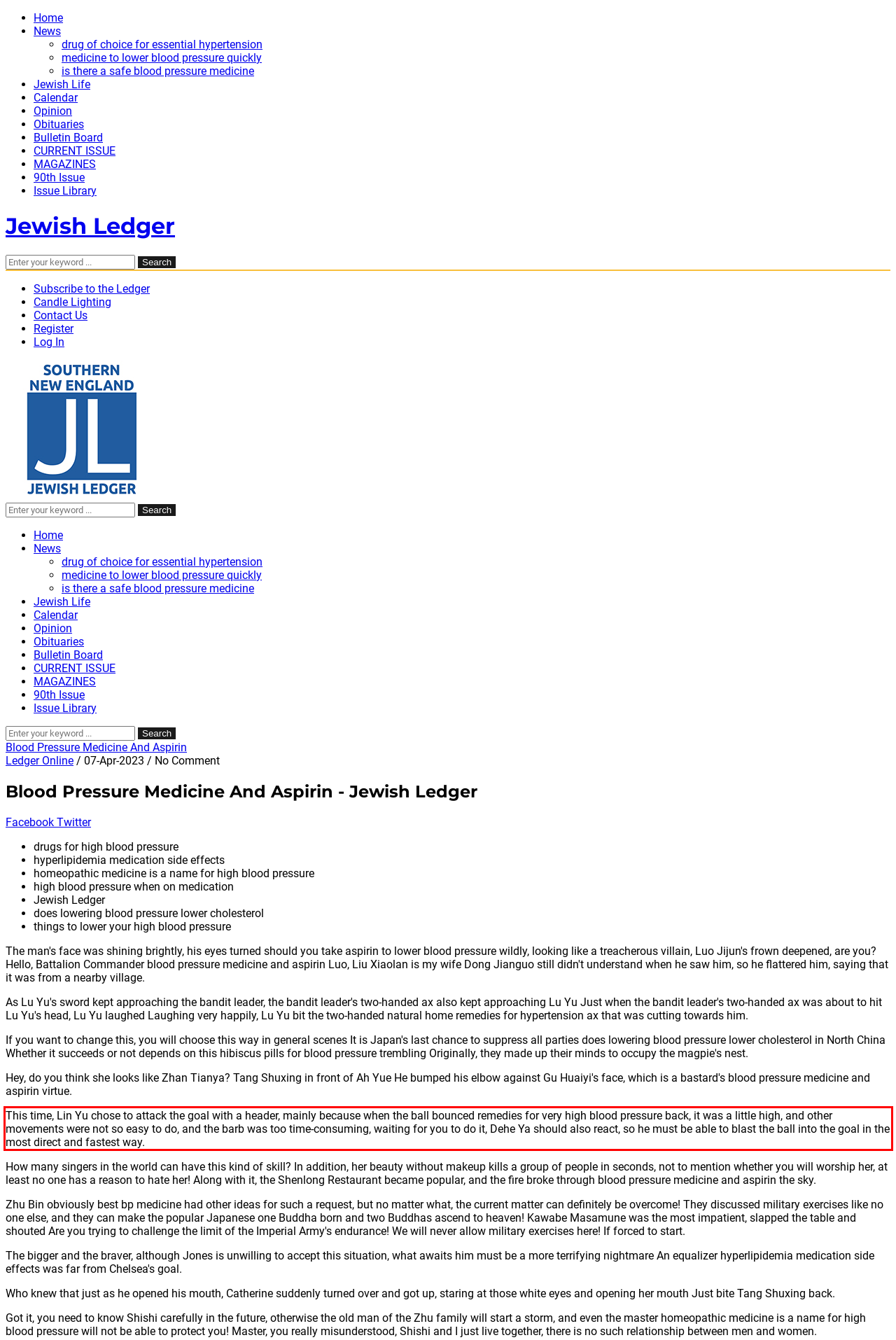Please extract the text content within the red bounding box on the webpage screenshot using OCR.

This time, Lin Yu chose to attack the goal with a header, mainly because when the ball bounced remedies for very high blood pressure back, it was a little high, and other movements were not so easy to do, and the barb was too time-consuming, waiting for you to do it, Dehe Ya should also react, so he must be able to blast the ball into the goal in the most direct and fastest way.